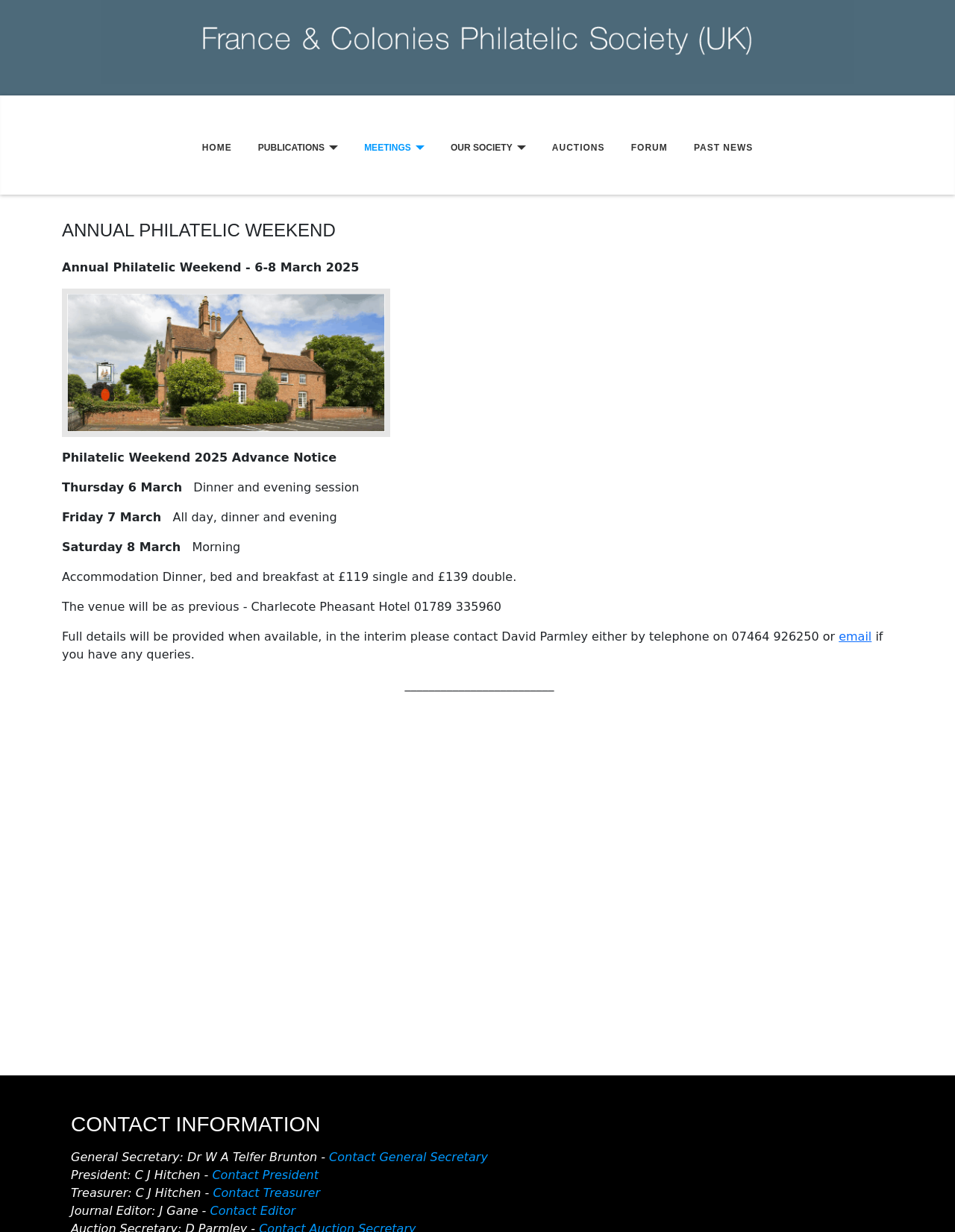Can you identify the bounding box coordinates of the clickable region needed to carry out this instruction: 'Contact the General Secretary'? The coordinates should be four float numbers within the range of 0 to 1, stated as [left, top, right, bottom].

[0.345, 0.934, 0.511, 0.945]